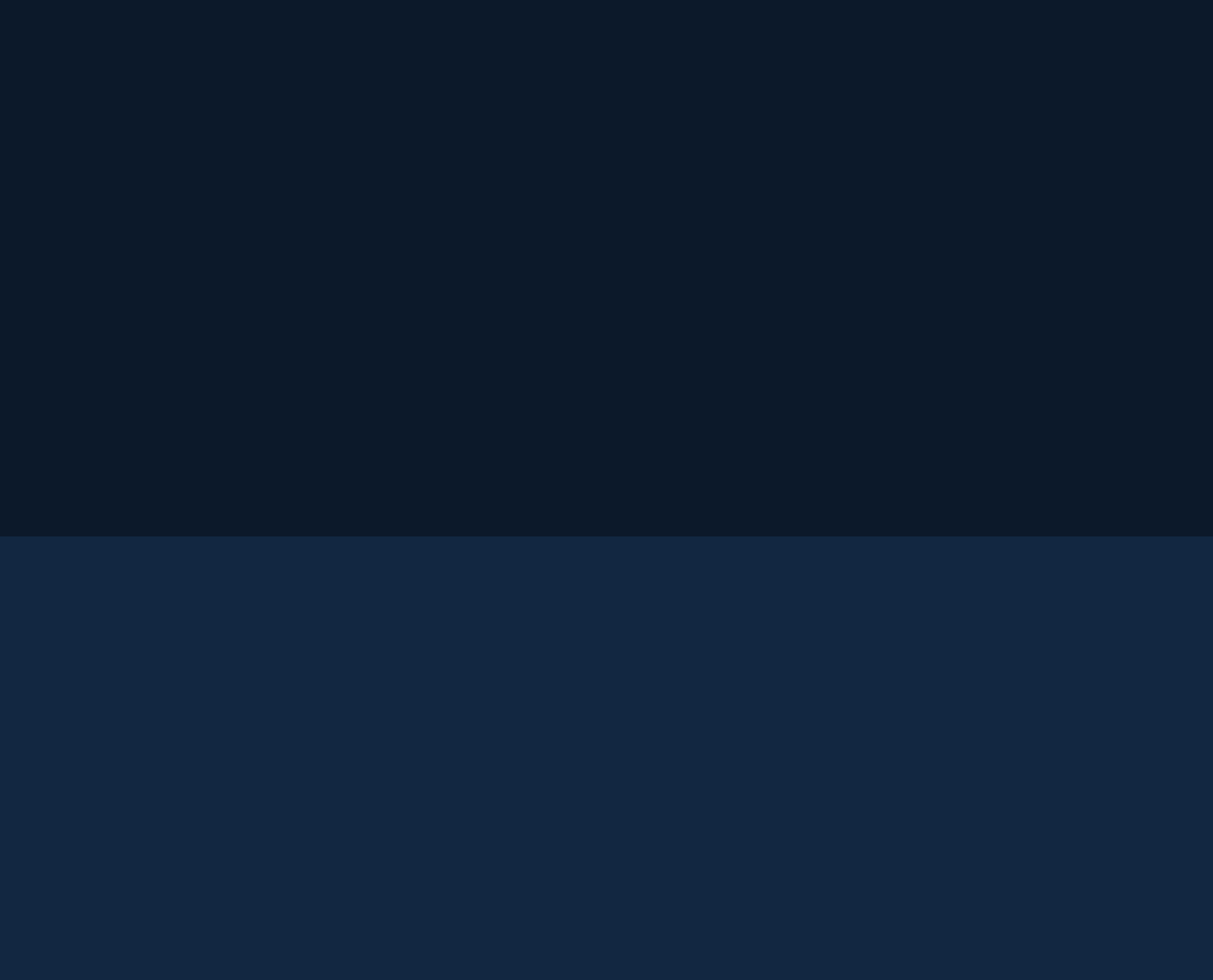Please determine the bounding box coordinates of the clickable area required to carry out the following instruction: "contact Craig Swapp & Associates". The coordinates must be four float numbers between 0 and 1, represented as [left, top, right, bottom].

[0.34, 0.767, 0.419, 0.789]